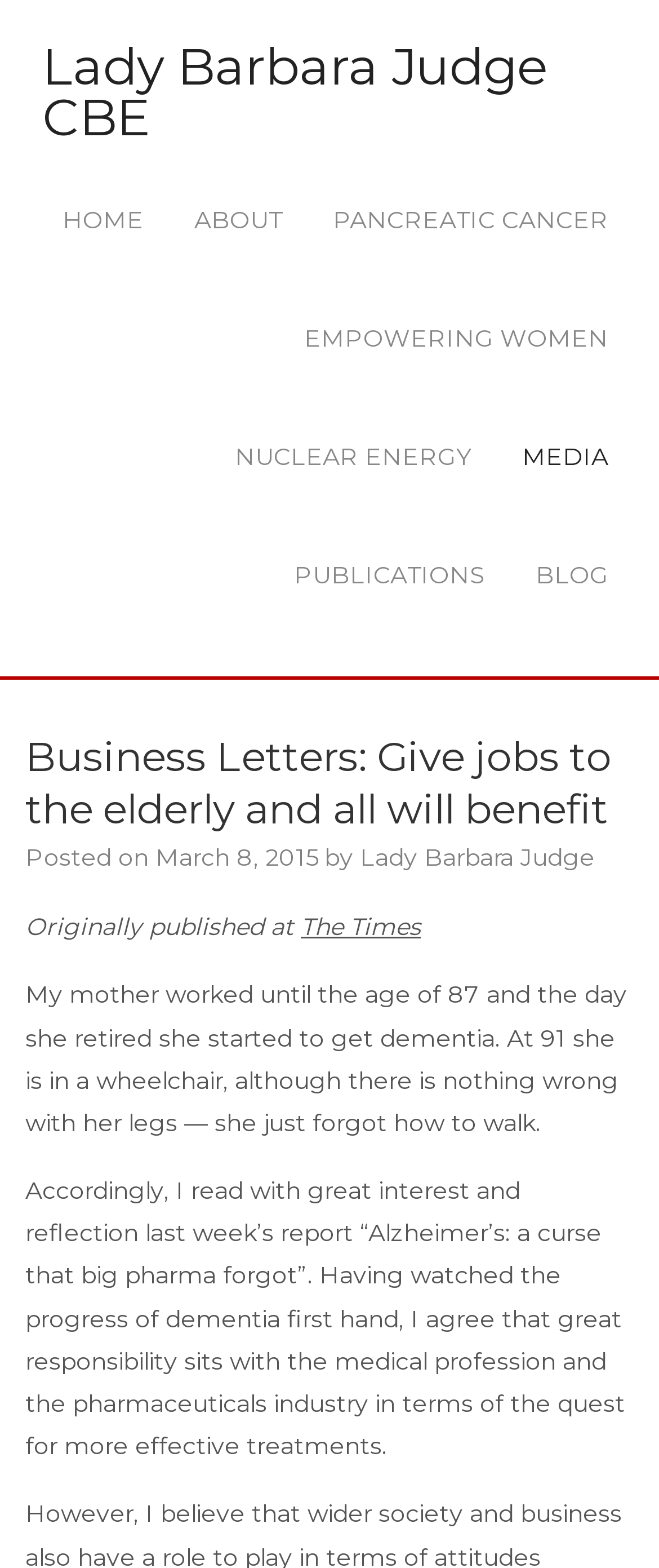Please reply with a single word or brief phrase to the question: 
What is the age of the author's mother when she started to get dementia?

87